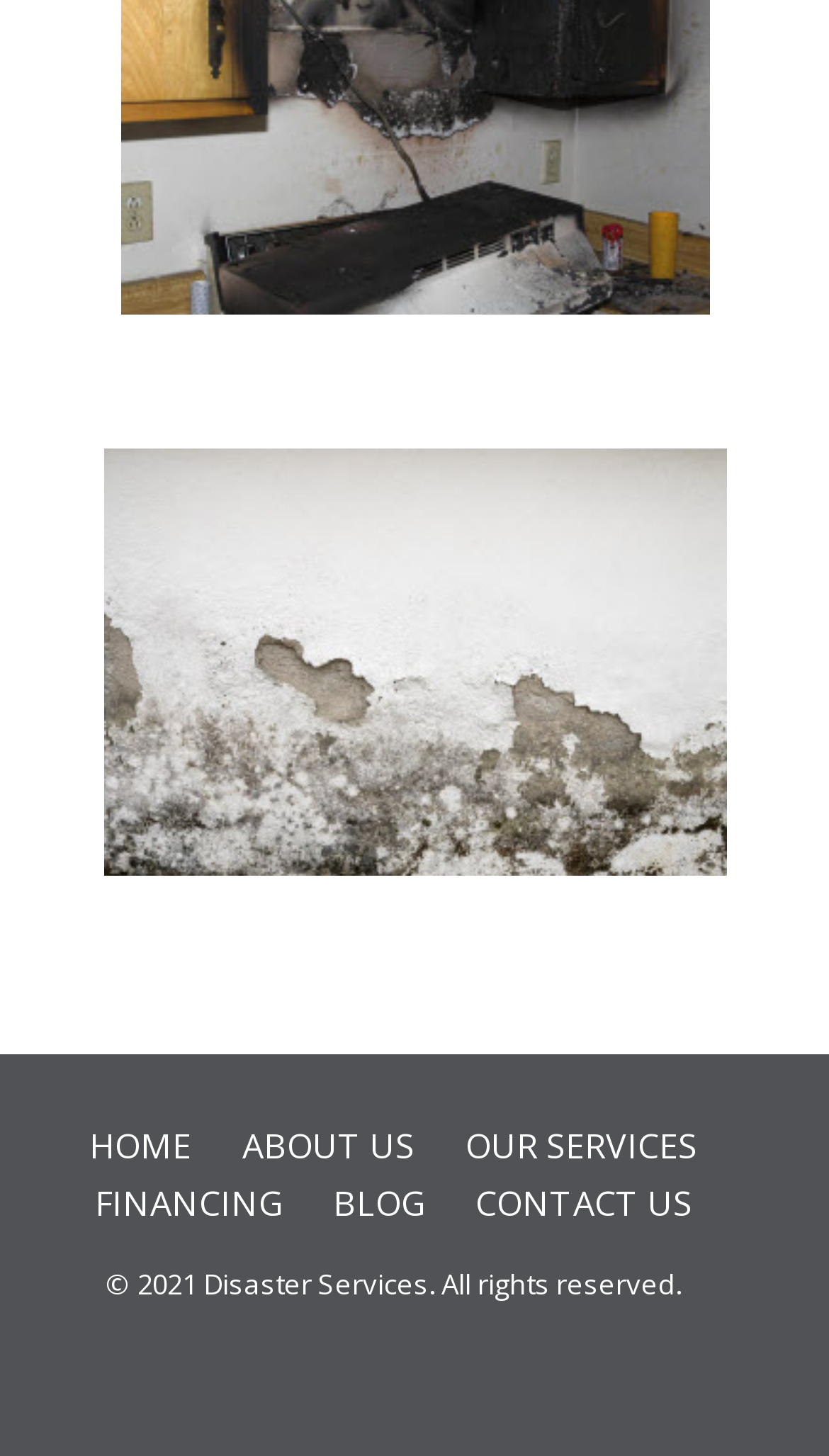Find the bounding box coordinates for the area you need to click to carry out the instruction: "click on Fire Damage Restoration". The coordinates should be four float numbers between 0 and 1, indicated as [left, top, right, bottom].

[0.194, 0.237, 0.806, 0.272]